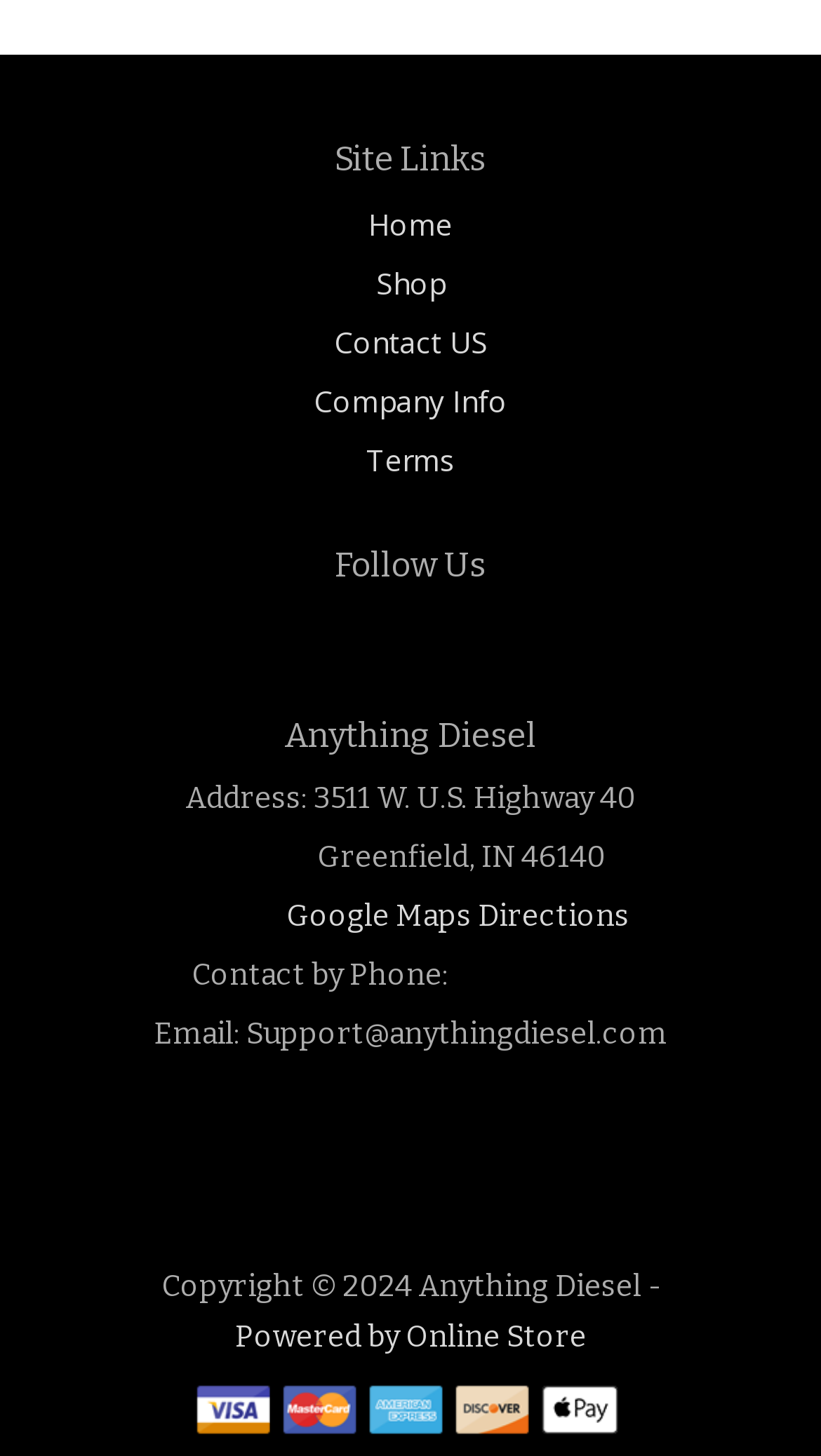Please find the bounding box coordinates (top-left x, top-left y, bottom-right x, bottom-right y) in the screenshot for the UI element described as follows: Powered by Online Store

[0.286, 0.906, 0.714, 0.93]